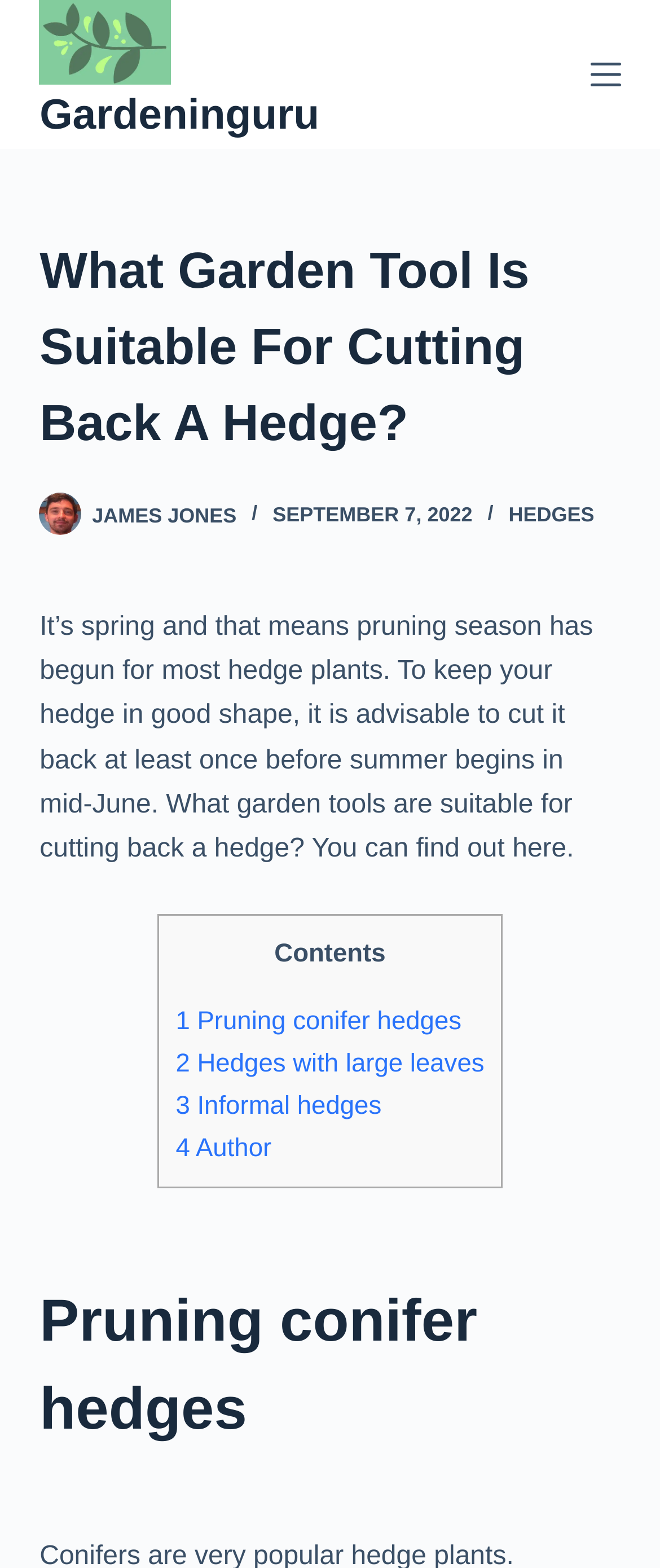Please respond in a single word or phrase: 
What is the purpose of pruning a hedge?

To keep it in good shape